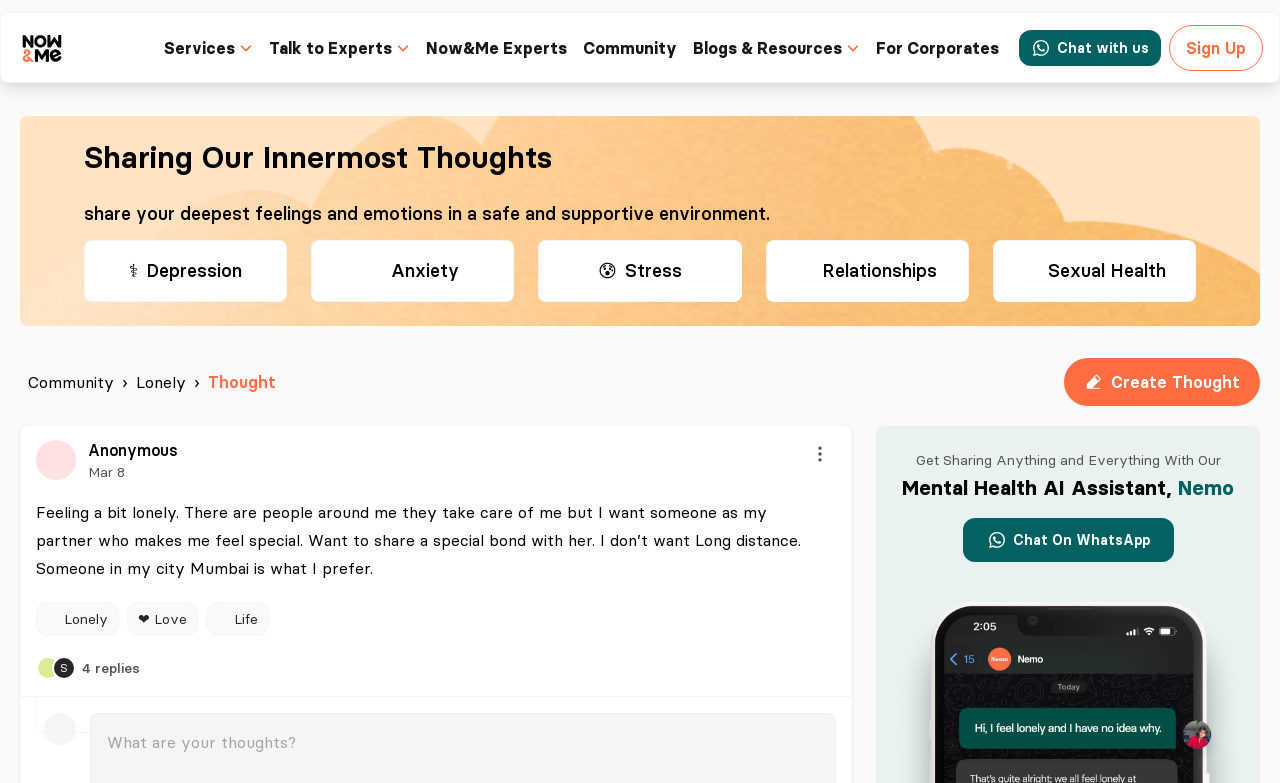Please find the bounding box coordinates for the clickable element needed to perform this instruction: "Click the 'Create Thought' button".

[0.868, 0.475, 0.969, 0.501]